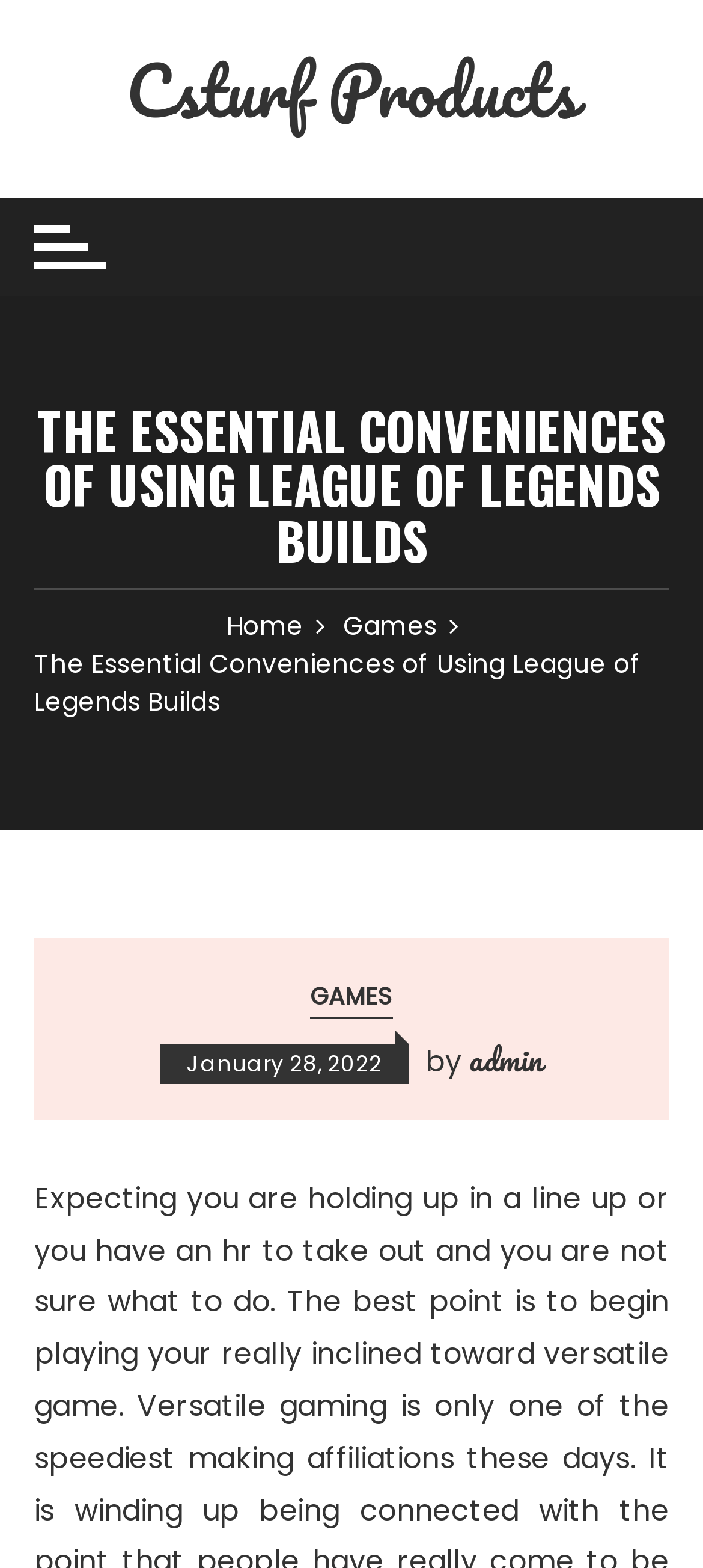Describe all the key features of the webpage in detail.

The webpage is about the essential conveniences of using League of Legends builds, specifically highlighting the benefits of using Csturf Products. 

At the top of the page, there is a link to "Csturf Products" positioned almost centrally, taking up about two-thirds of the width. Below this, a prominent heading "THE ESSENTIAL CONVENIENCES OF USING LEAGUE OF LEGENDS BUILDS" spans almost the entire width of the page.

Underneath the heading, a navigation section labeled "Breadcrumbs" is located, which contains three links: "Home", "Games", and the title of the current page "The Essential Conveniences of Using League of Legends Builds". These links are aligned horizontally and take up about two-thirds of the page width.

Further down, there is a section with more links and text. A link labeled "GAMES" is positioned to the right of center, followed by a link to the date "January 28, 2022" and a time stamp. To the right of the date, a small text "by" is displayed, and next to it, a link to the author "admin" is positioned.